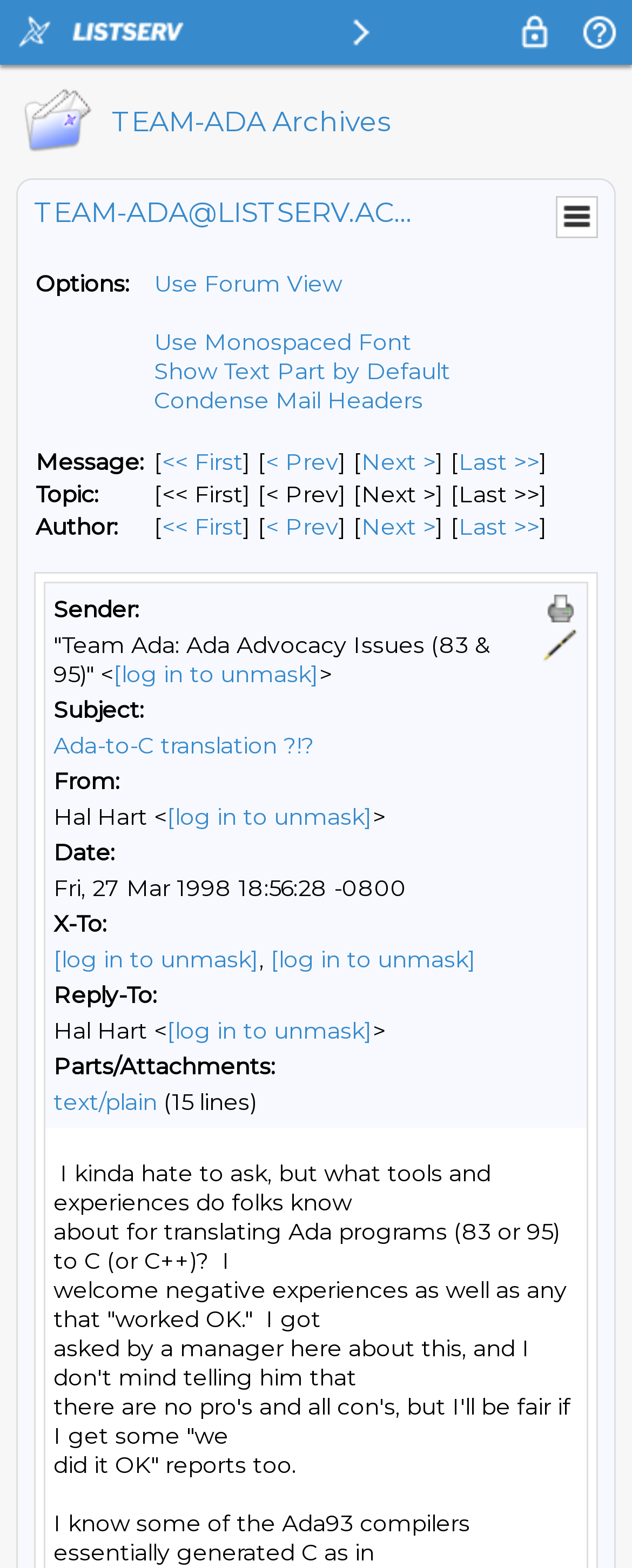What is the name of the email list?
Using the information presented in the image, please offer a detailed response to the question.

The name of the email list can be found in the heading 'TEAM-ADA Archives' at the top of the webpage, which suggests that the email list is named TEAM-ADA.